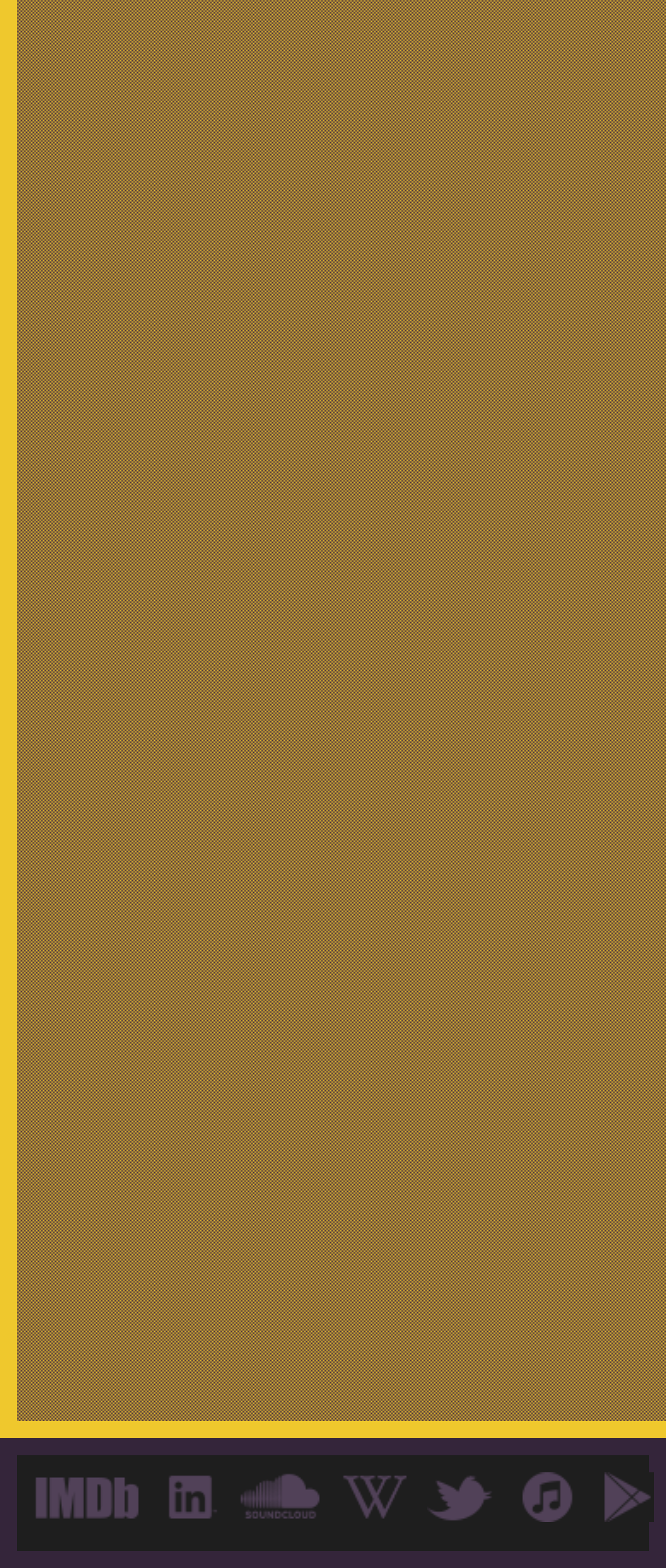What is the first social media platform listed?
Look at the image and respond with a single word or a short phrase.

IMDB